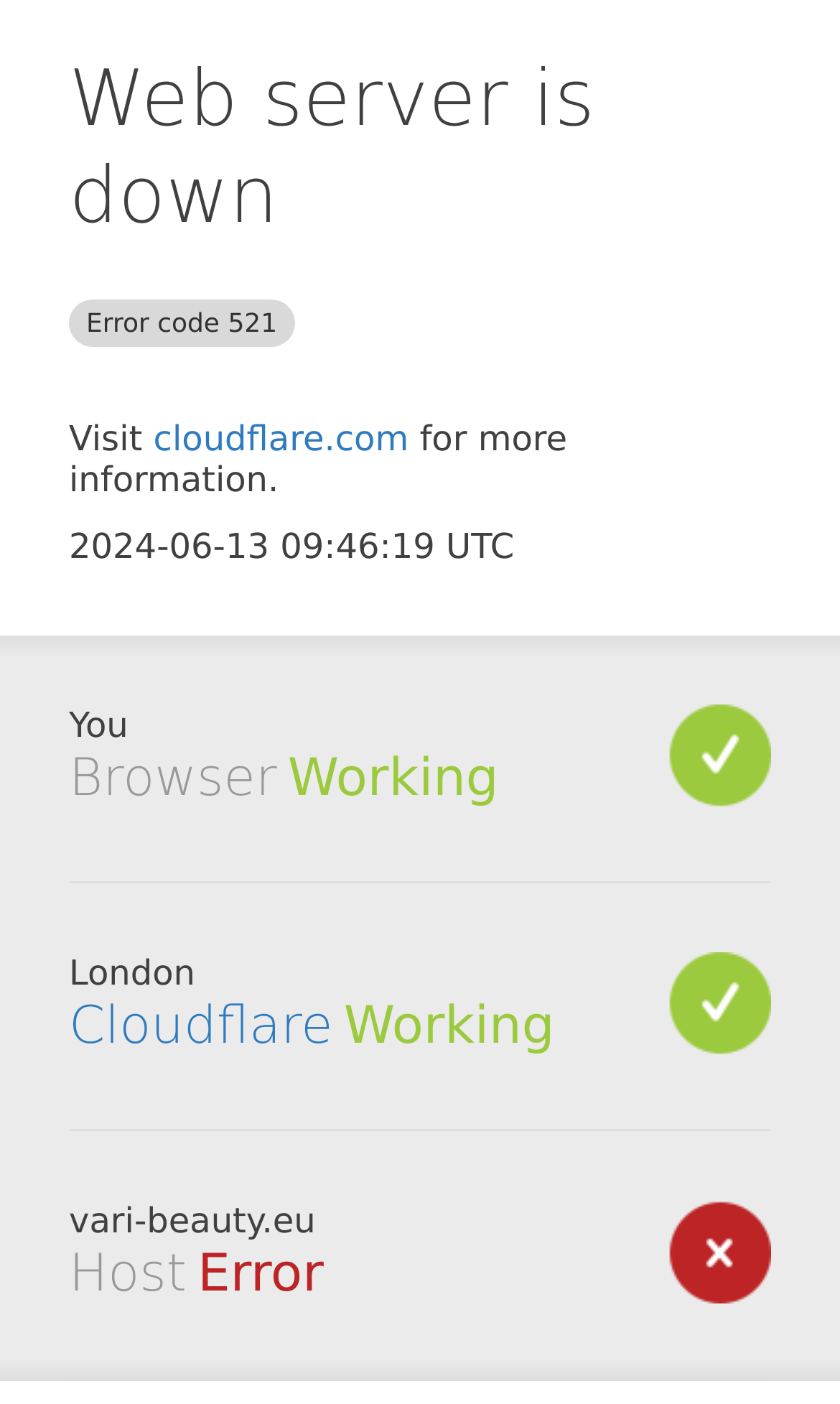Can you find and provide the title of the webpage?

Web server is down Error code 521